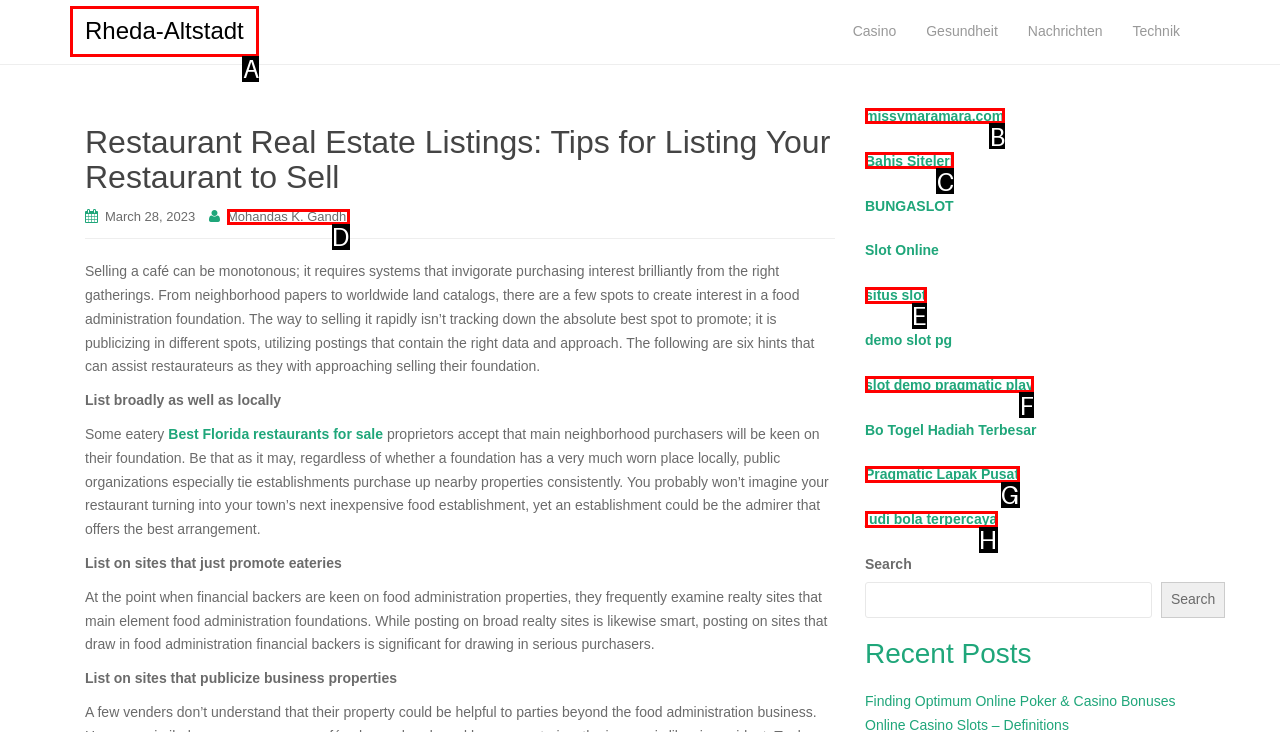Identify the correct option to click in order to accomplish the task: Click 'Trust Centre' Provide your answer with the letter of the selected choice.

None